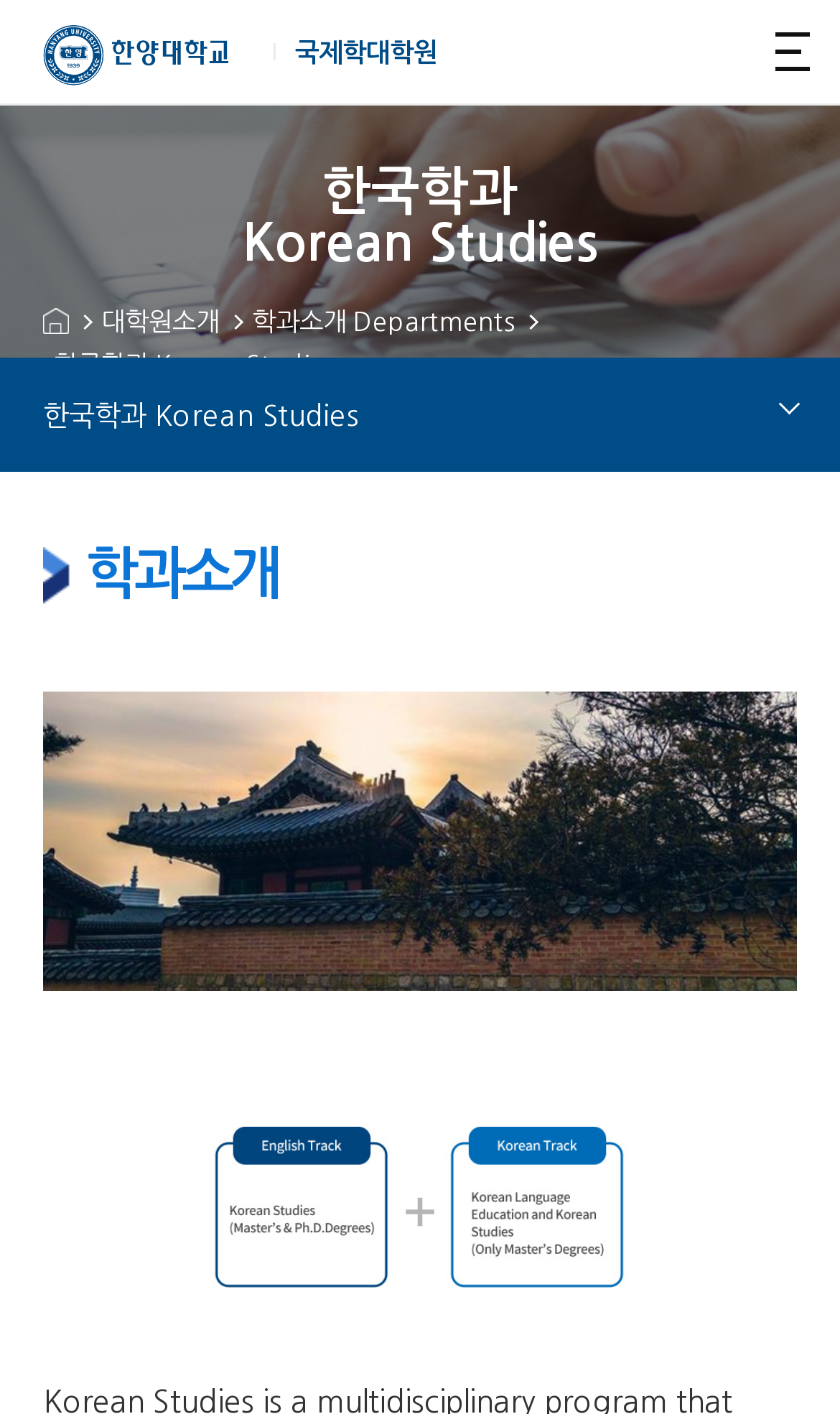Generate a comprehensive caption for the webpage you are viewing.

The webpage is about the Korean Studies department at a university. At the top-left corner, there is a heading that reads "마이크로사이트으로 이동 국제학대학원" (Move to Microsite International Graduate School). This heading contains two links: "마이크로사이트으로 이동" (Move to Microsite) with an accompanying image, and "국제학대학원" (International Graduate School).

To the right of this heading, there is a button with no text. Below the heading, there is another heading that reads "한국학과 Korean Studies" (Korean Studies Department). Underneath this heading, there are four links: "홈" (Home), "대학원소개" (Graduate School Introduction), "학과소개 Departments" (Department Introduction), and "한국학과 Korean Studies" (Korean Studies Department).

The "한국학과 Korean Studies" link is followed by a heading that reads "학과소개" (Department Introduction), and then a static text element containing a non-breaking space character. Overall, the webpage appears to be a navigation page for the Korean Studies department, providing links to various sections and resources.